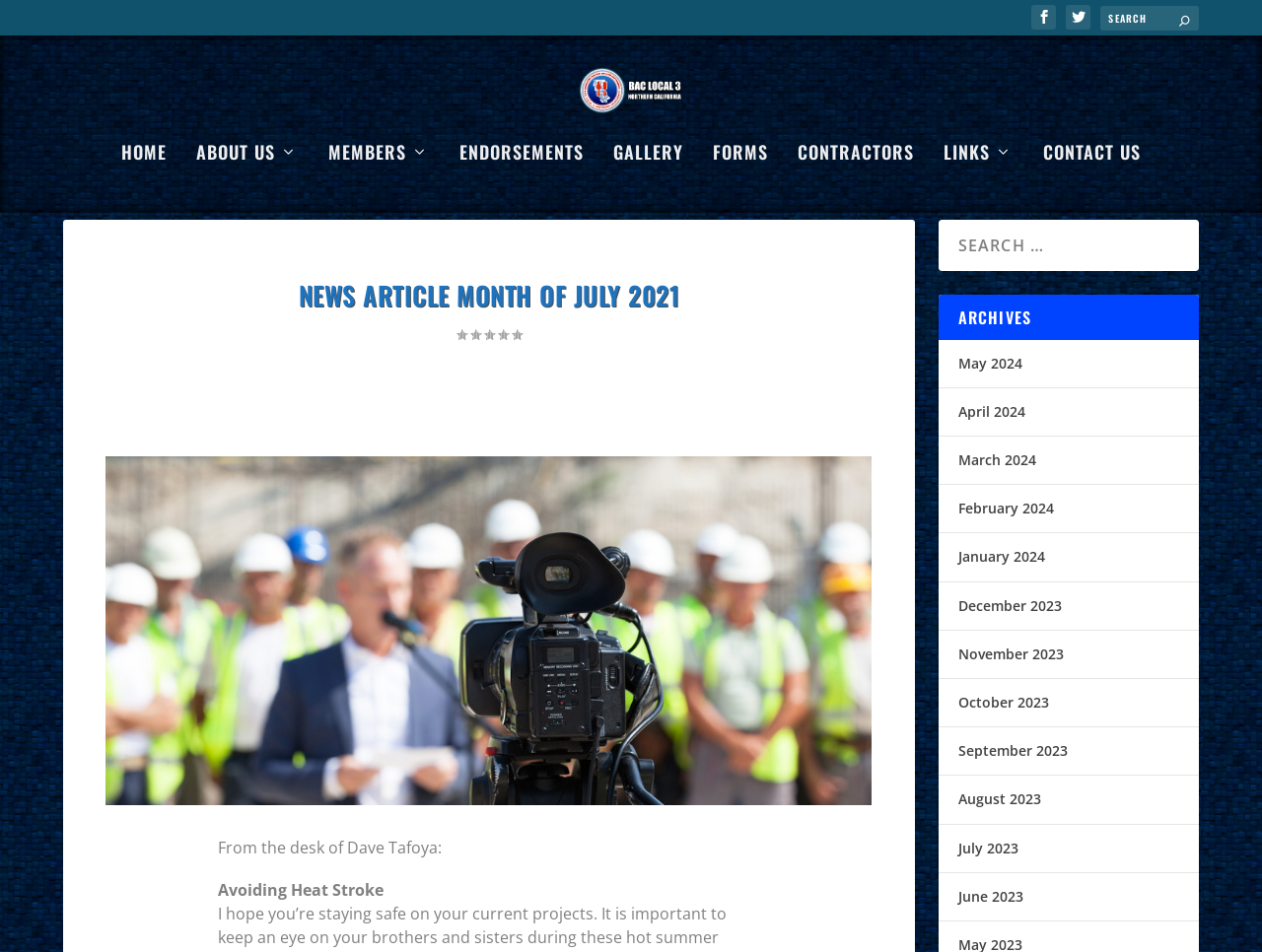What is the name of the person who wrote the news article?
Utilize the information in the image to give a detailed answer to the question.

I found the answer by looking at the introduction section of the news article, where it says 'From the desk of Dave Tafoya:'.